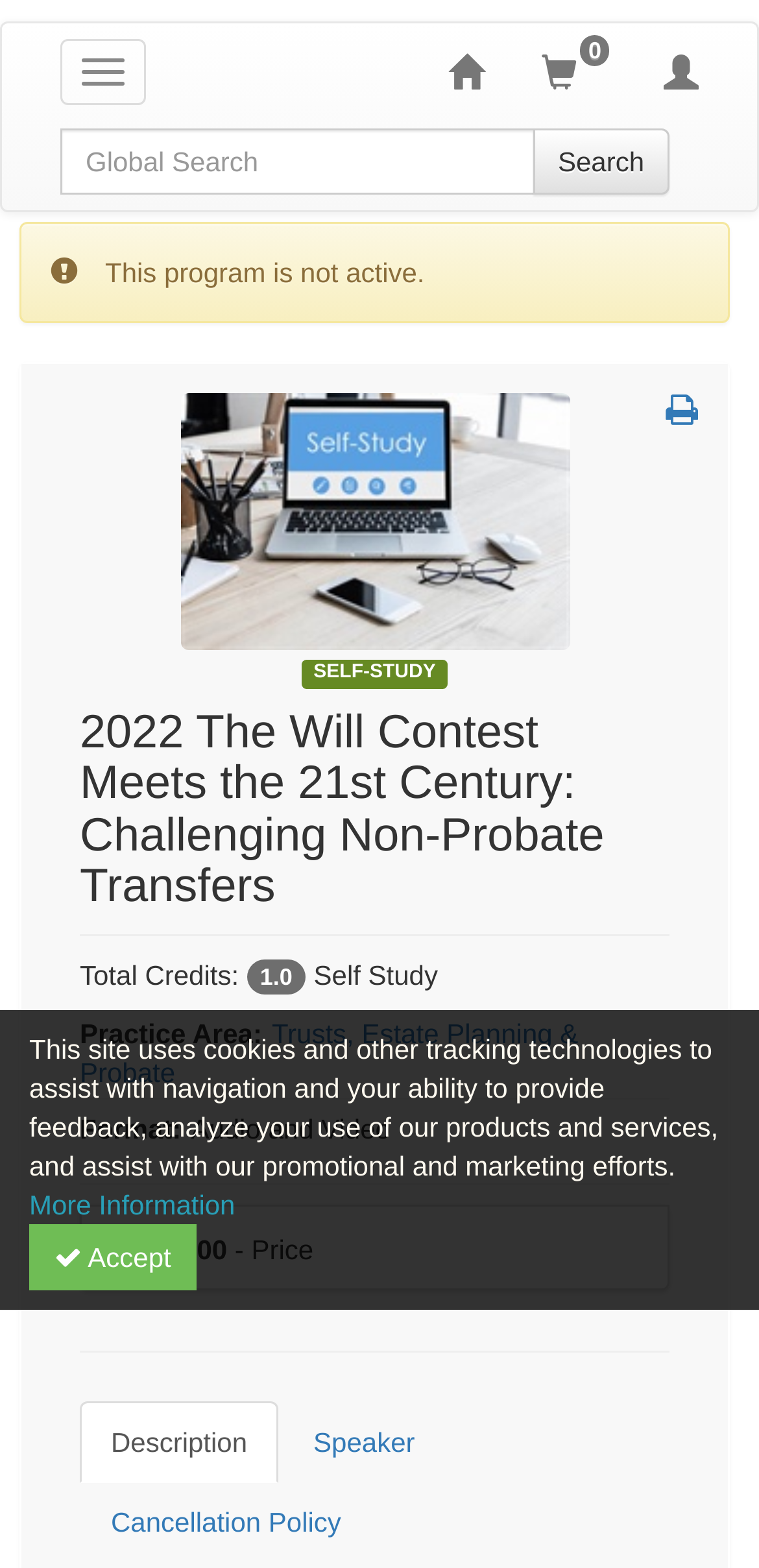Can you look at the image and give a comprehensive answer to the question:
What is the price of this self-study product?

I found a radio button element with the text '$90.00 - Price' which indicates the price of this self-study product.